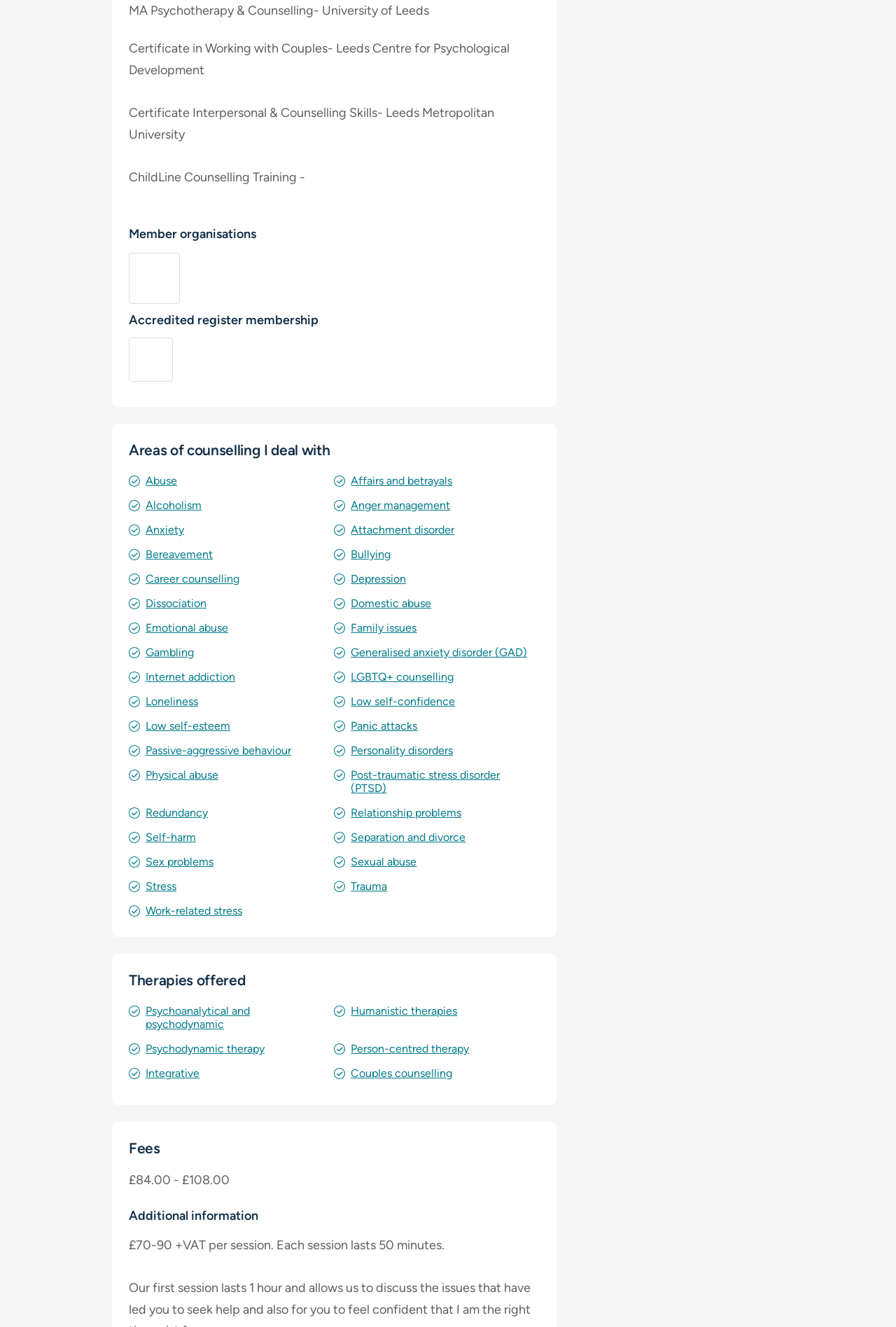Give a concise answer using only one word or phrase for this question:
What is the name of the university where the author got a certificate in MA Psychotherapy & Counselling?

University of Leeds